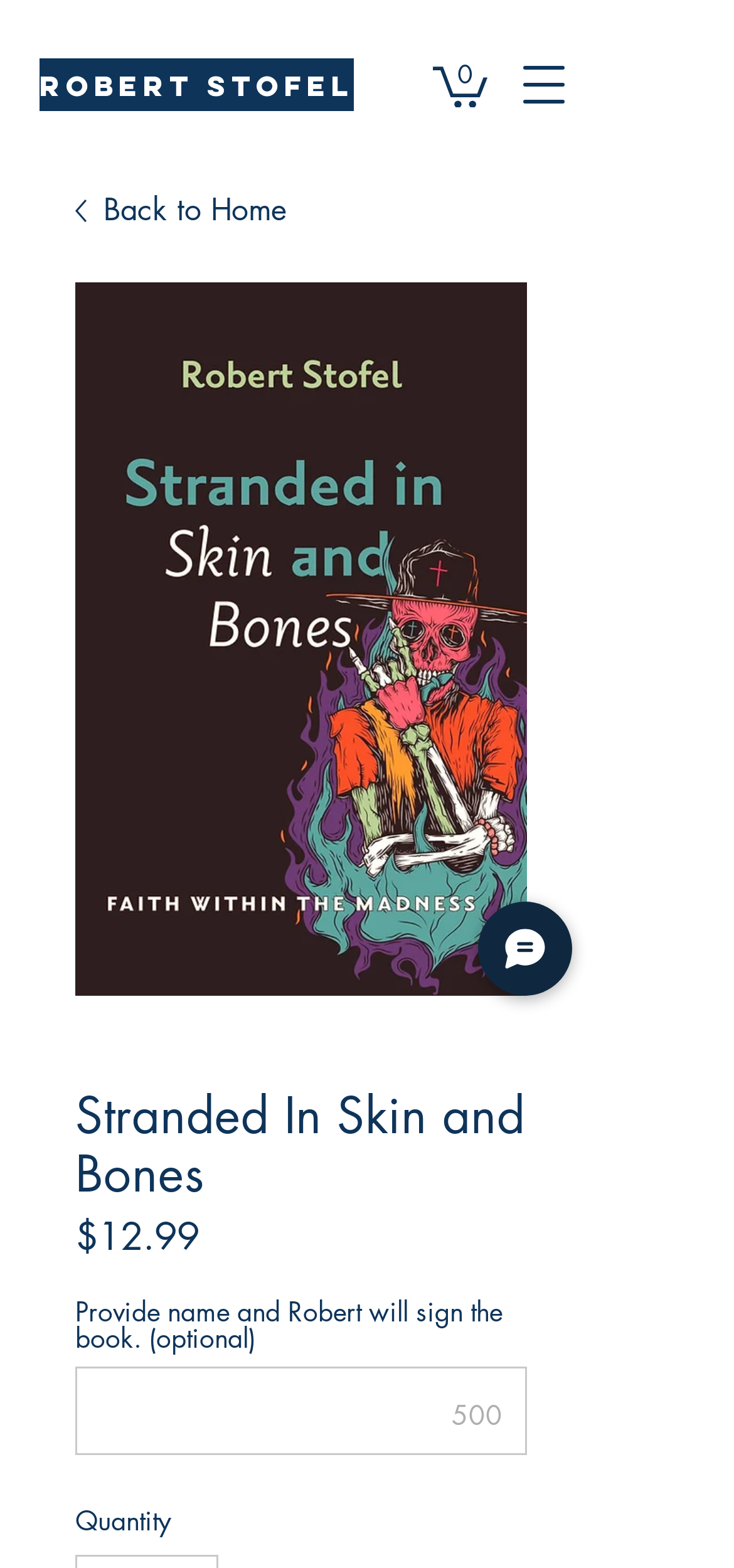What is the purpose of the textbox?
Using the details shown in the screenshot, provide a comprehensive answer to the question.

I found the purpose of the textbox by looking at the surrounding text, which says 'Provide name and Robert will sign the book. (optional)'. This suggests that the textbox is for providing a name for the author to sign the book.